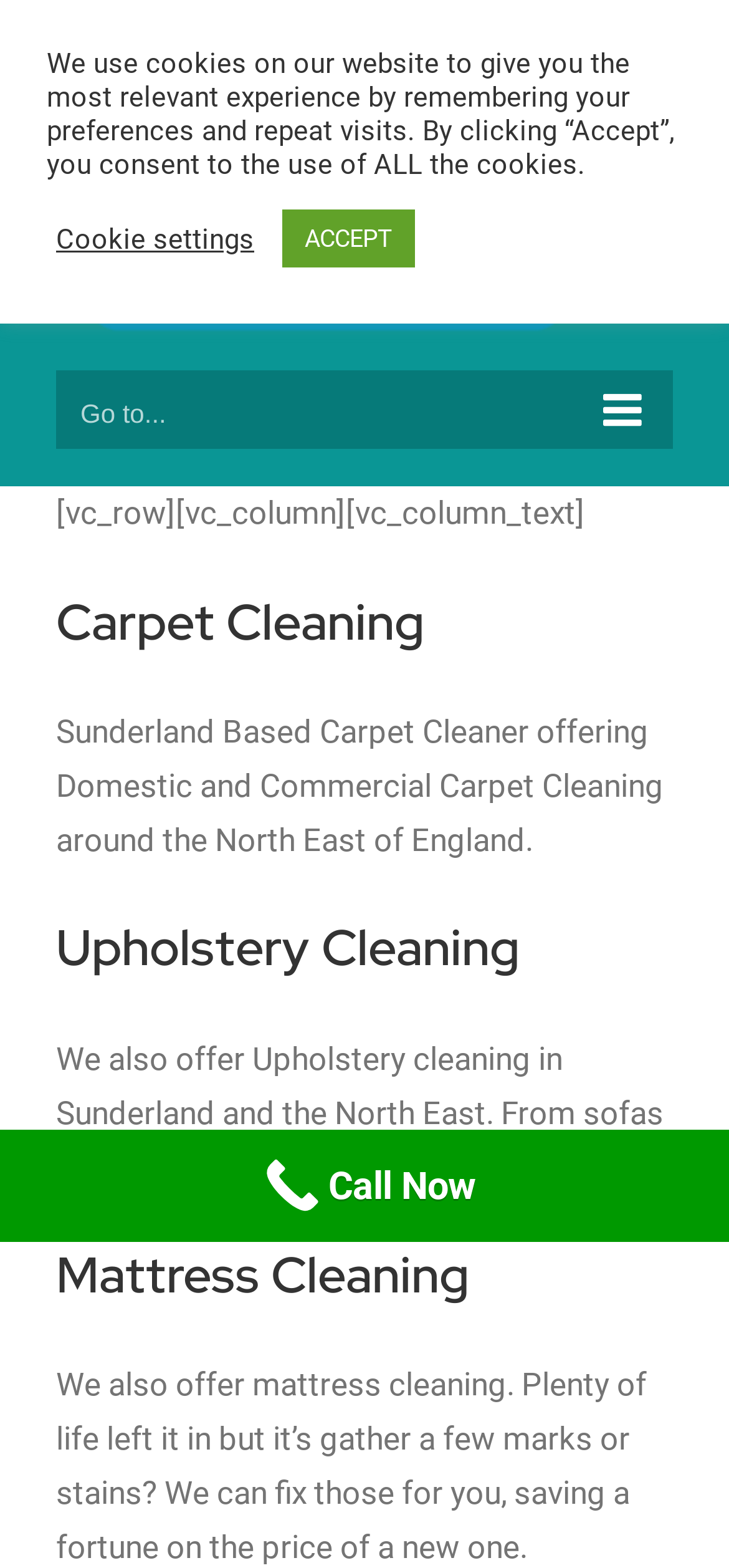What is the company name of the carpet cleaner?
Please ensure your answer is as detailed and informative as possible.

I found the company name by looking at the logo link at the top of the page, which says 'Pace Specialist Cleaners Logo'.